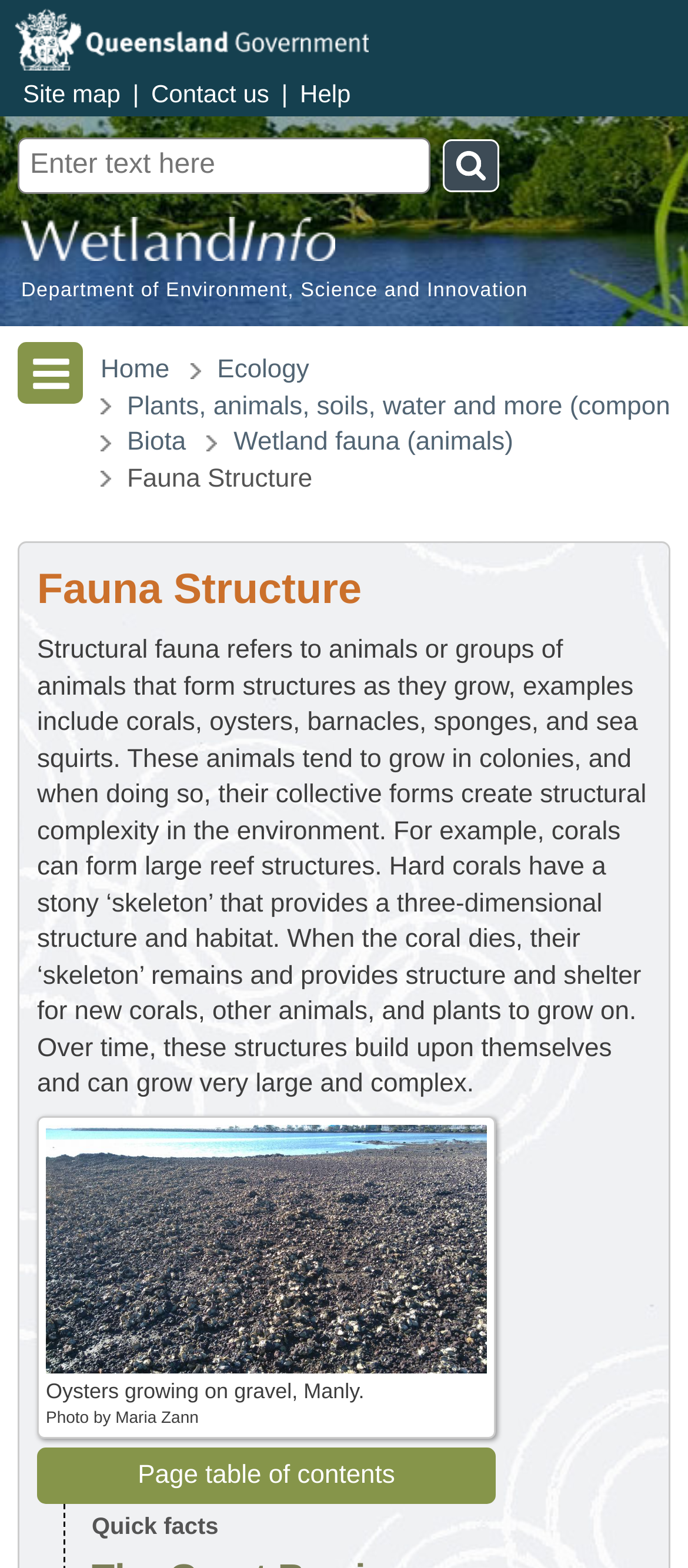Provide an in-depth description of the elements and layout of the webpage.

The webpage is about Fauna Structure, which is a department under the Queensland Government. At the top left corner, there is a link to the Queensland Government website, accompanied by an image of the government's logo. Next to it, there is a search button. 

Below the search button, there are several links, including "Site map", "Contact us", and "Help", which are aligned horizontally. Further down, there is a link to the Department of Environment, Science and Innovation, which spans almost the entire width of the page. 

On the left side of the page, there is a section with links to different parts of the website, including "Home", "Ecology", "Biota", and "Wetland fauna (animals)". Below this section, there is a heading that reads "Fauna Structure". 

The main content of the page is divided into two sections. The first section has a heading that reads "Fauna Structure" again, and it contains a link to an image of oysters growing on gravel, with a caption "Oysters growing on gravel, Manly. Photo by Maria Zann". The second section has a heading that reads "Quick facts". 

At the bottom of the page, there is a link to the page table of contents.